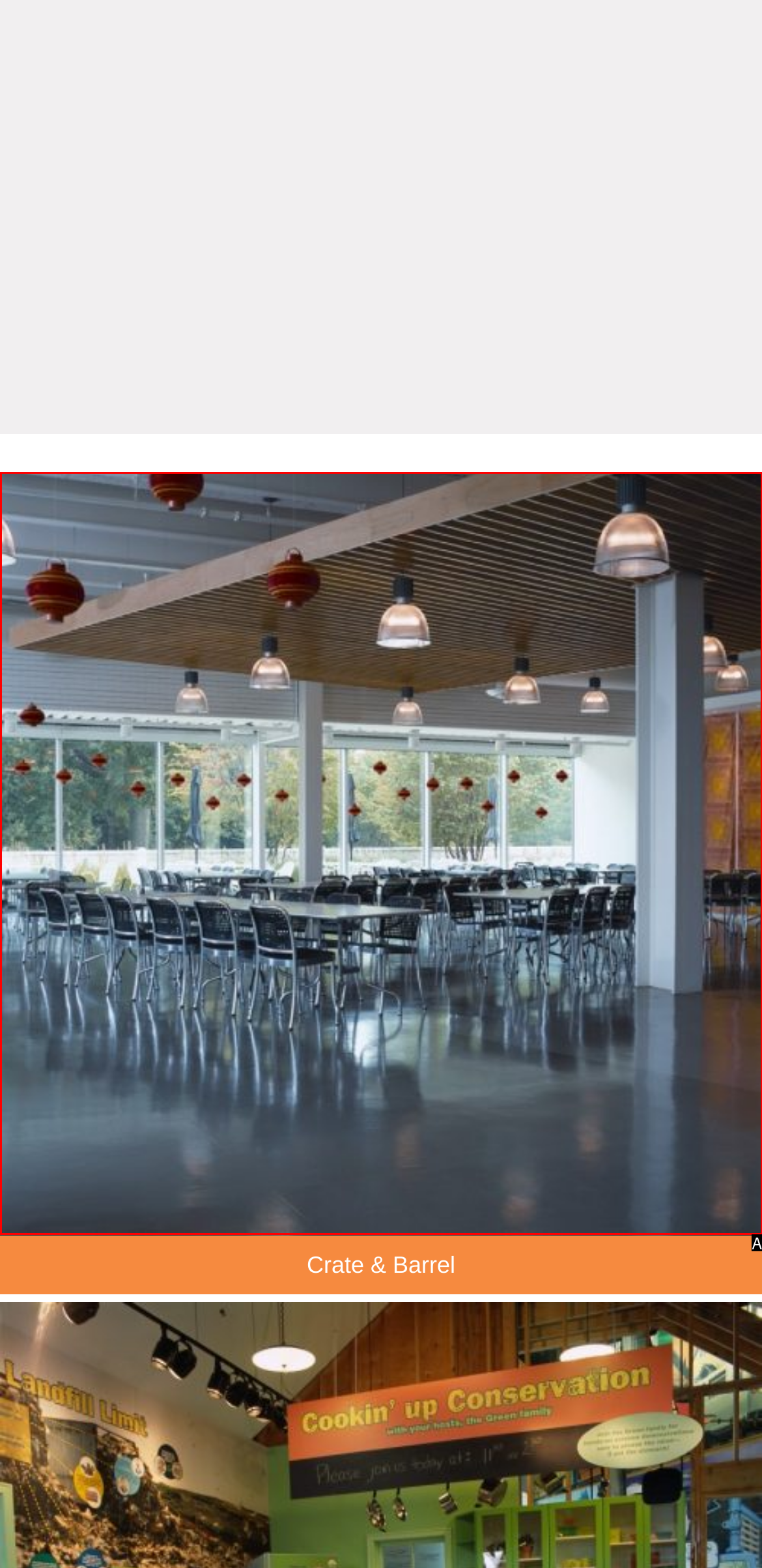Find the UI element described as: title="Crate & Barrel"
Reply with the letter of the appropriate option.

A